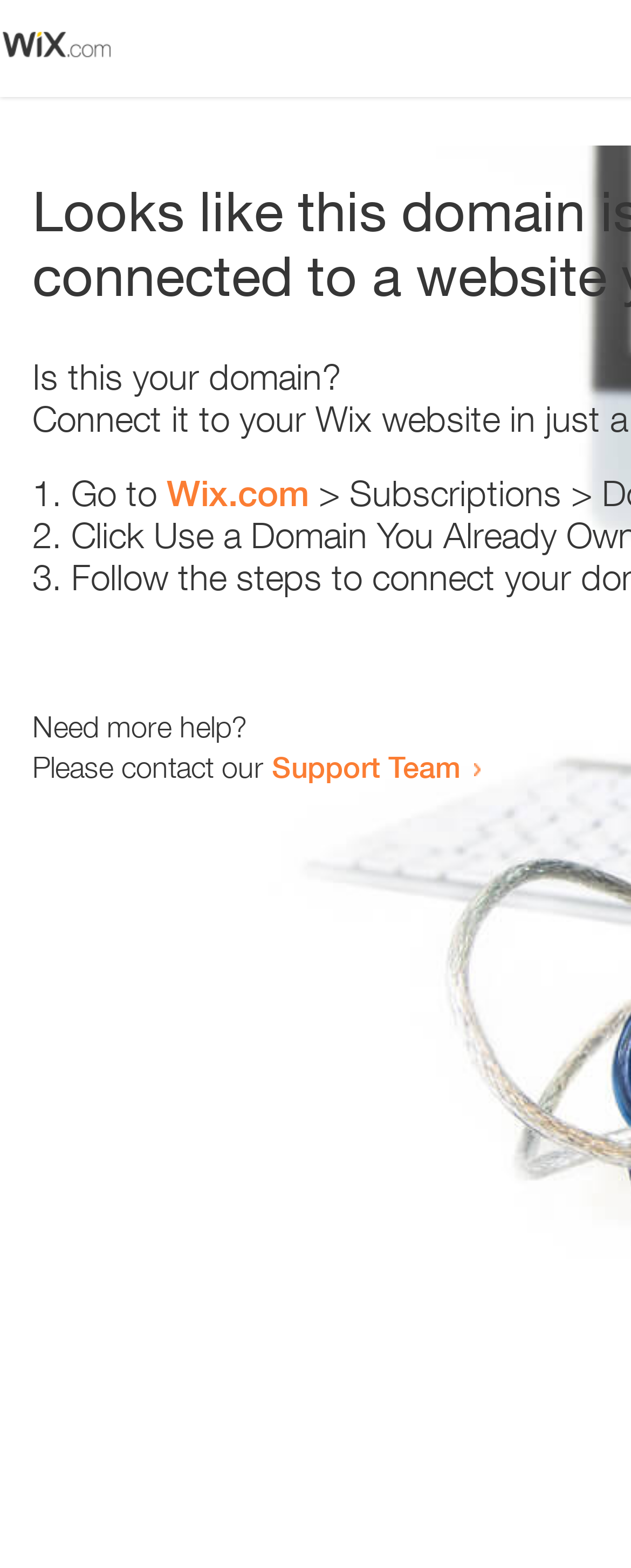How many sentences are there in the main text?
Relying on the image, give a concise answer in one word or a brief phrase.

3